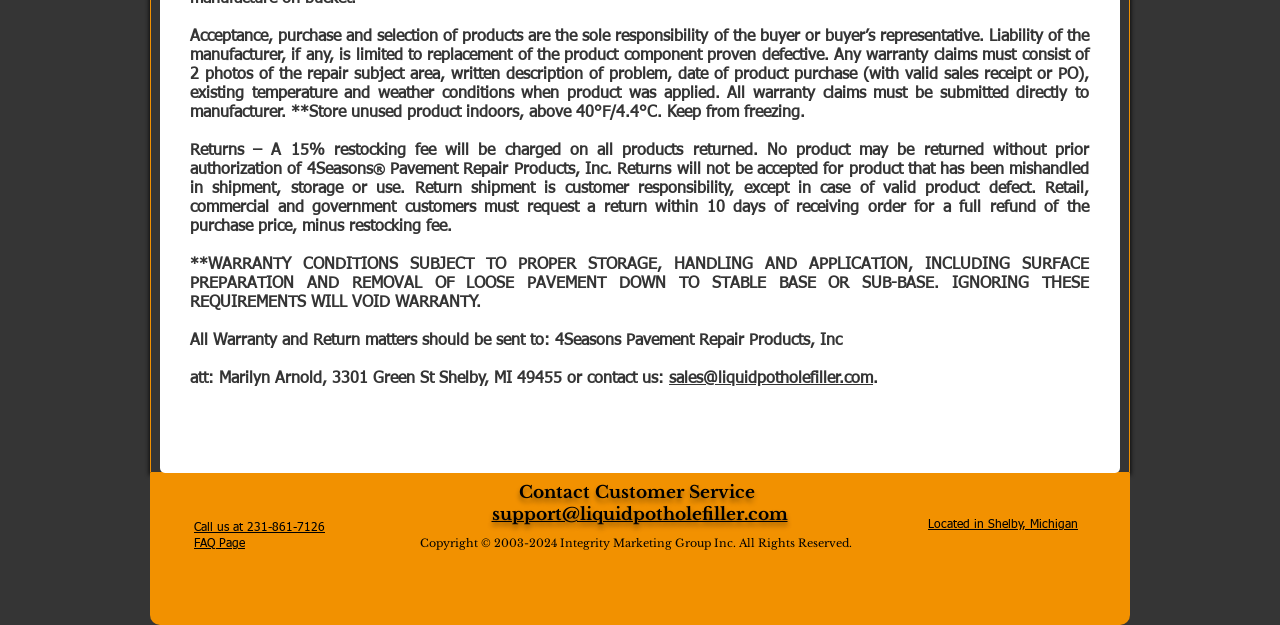Using the provided description FAQ Page, find the bounding box coordinates for the UI element. Provide the coordinates in (top-left x, top-left y, bottom-right x, bottom-right y) format, ensuring all values are between 0 and 1.

[0.152, 0.861, 0.191, 0.88]